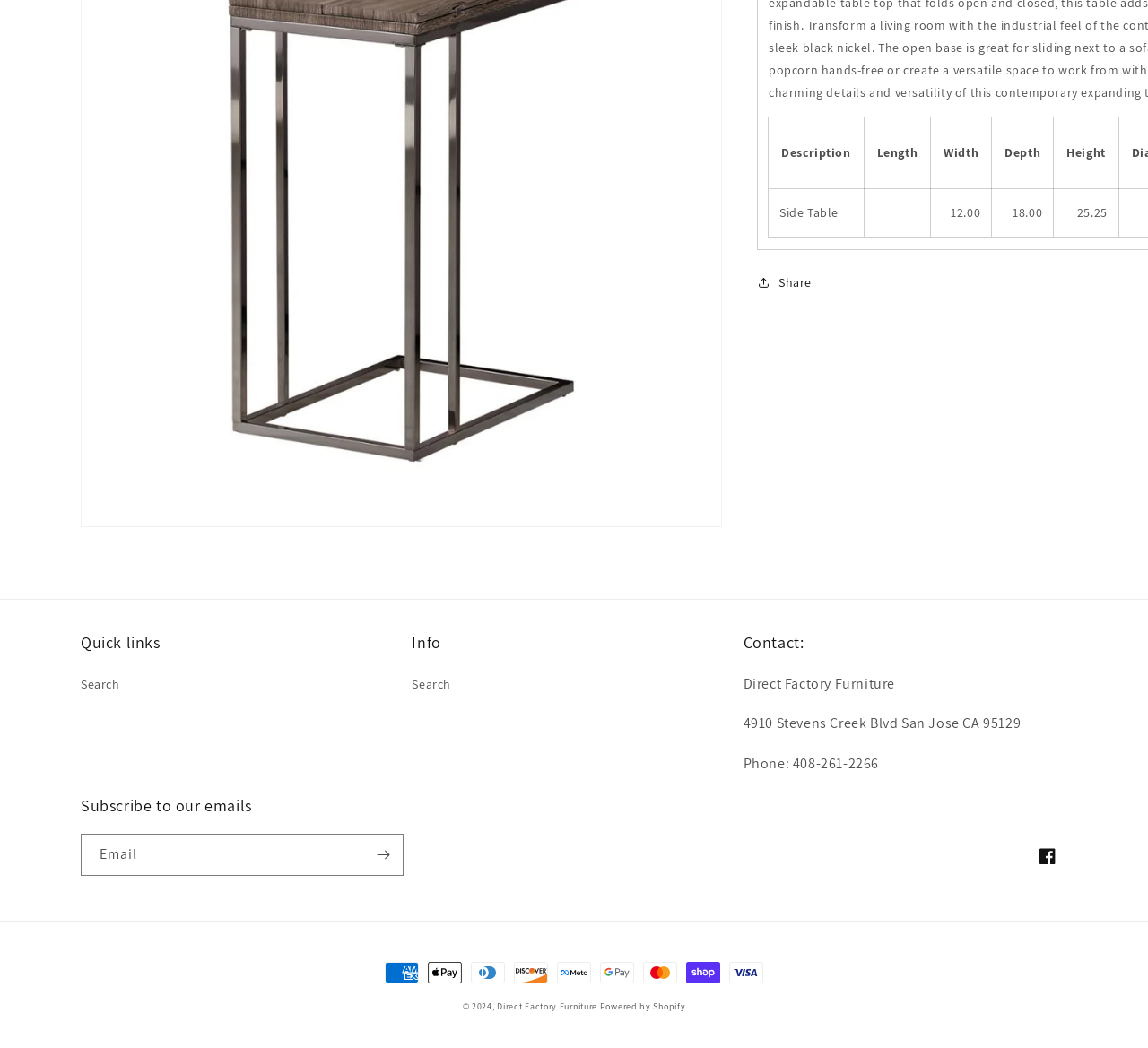Can you specify the bounding box coordinates for the region that should be clicked to fulfill this instruction: "Search".

[0.07, 0.642, 0.104, 0.668]